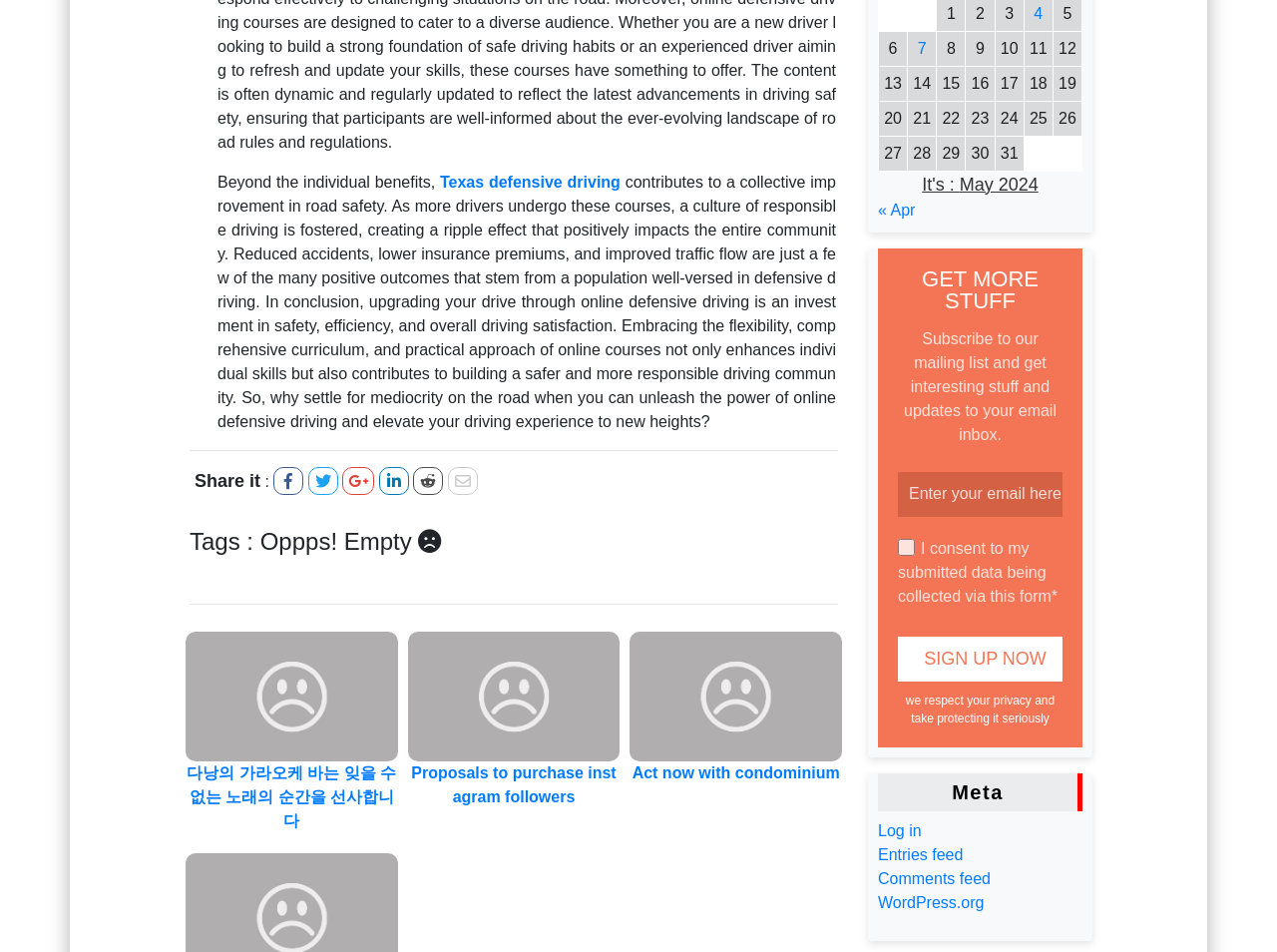What is the theme of the website?
Make sure to answer the question with a detailed and comprehensive explanation.

The theme of the website is defensive driving and road safety. The website appears to be a blog or informational website that provides articles and resources related to defensive driving, road safety, and related topics.